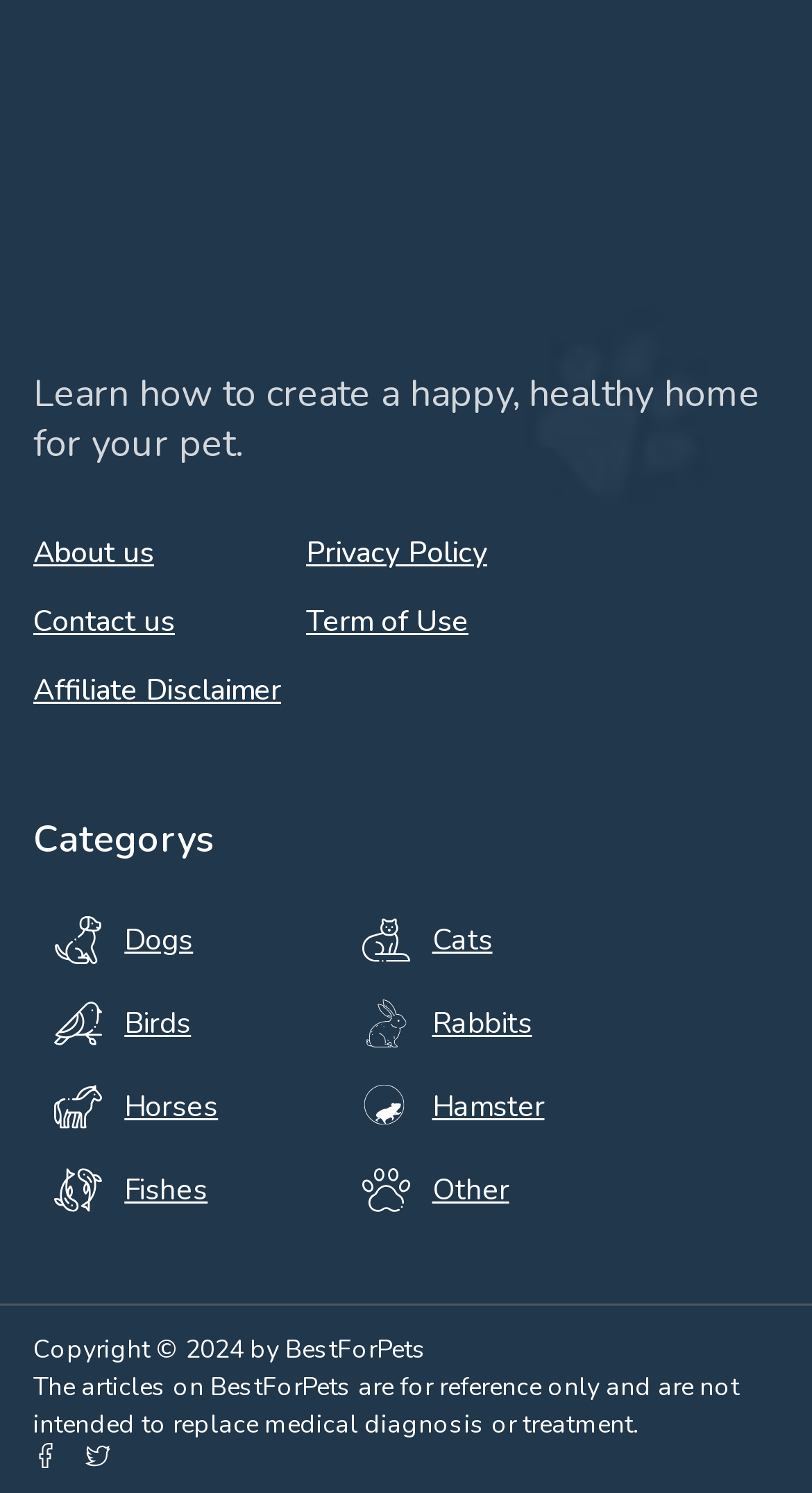Using the provided element description: "Term of Use", identify the bounding box coordinates. The coordinates should be four floats between 0 and 1 in the order [left, top, right, bottom].

[0.377, 0.401, 0.682, 0.431]